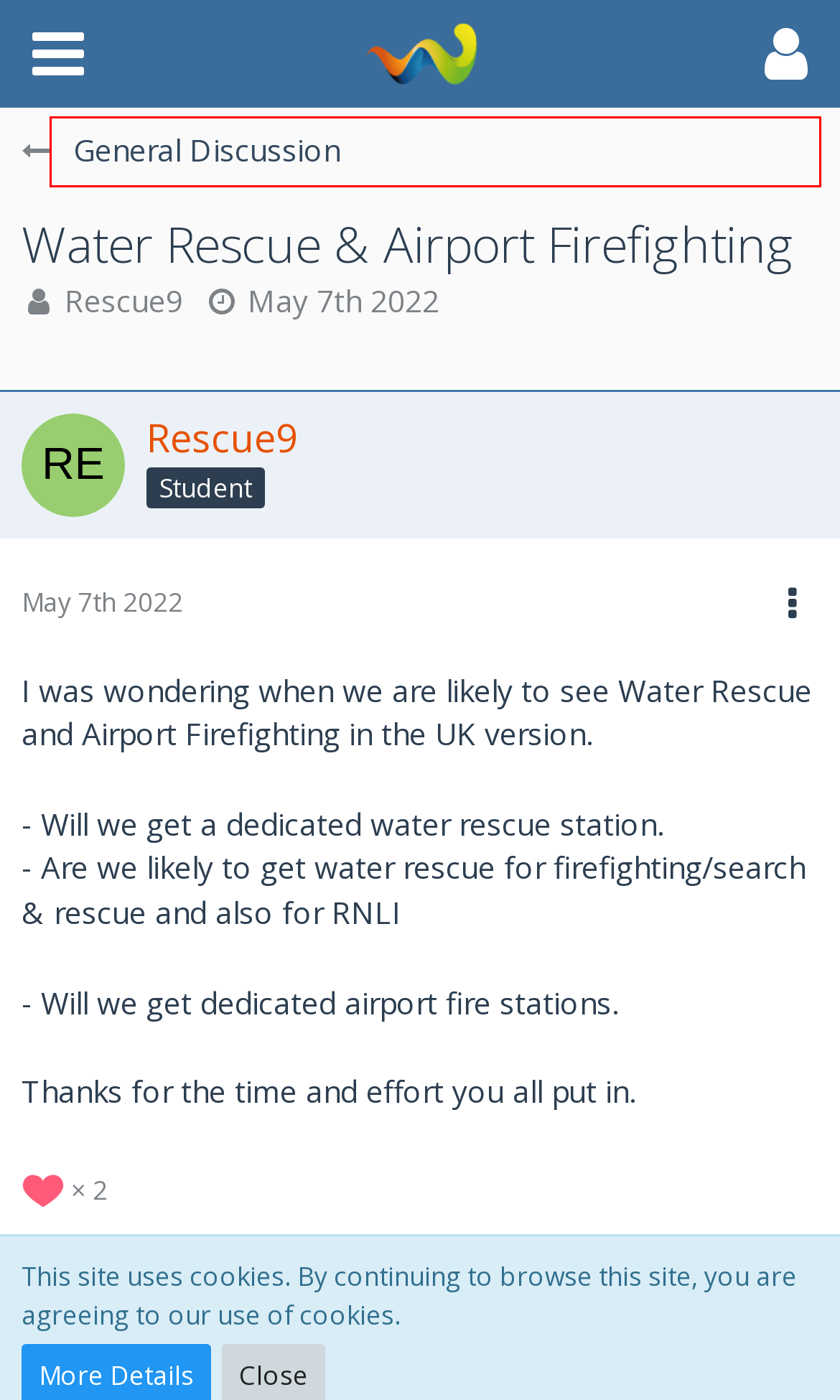You are given a webpage screenshot where a red bounding box highlights an element. Determine the most fitting webpage description for the new page that loads after clicking the element within the red bounding box. Here are the candidates:
A. Cookie Policy - Mission Chief Board
B. Gooochy - Members - Mission Chief Board
C. Disclaimer - Mission Chief Board
D. Legal Notice - Mission Chief Board
E. Login - Mission Chief Board
F. Rescue9 - Members - Mission Chief Board
G. General Discussion - Mission Chief Board
H. VICFire - Members - Mission Chief Board

G